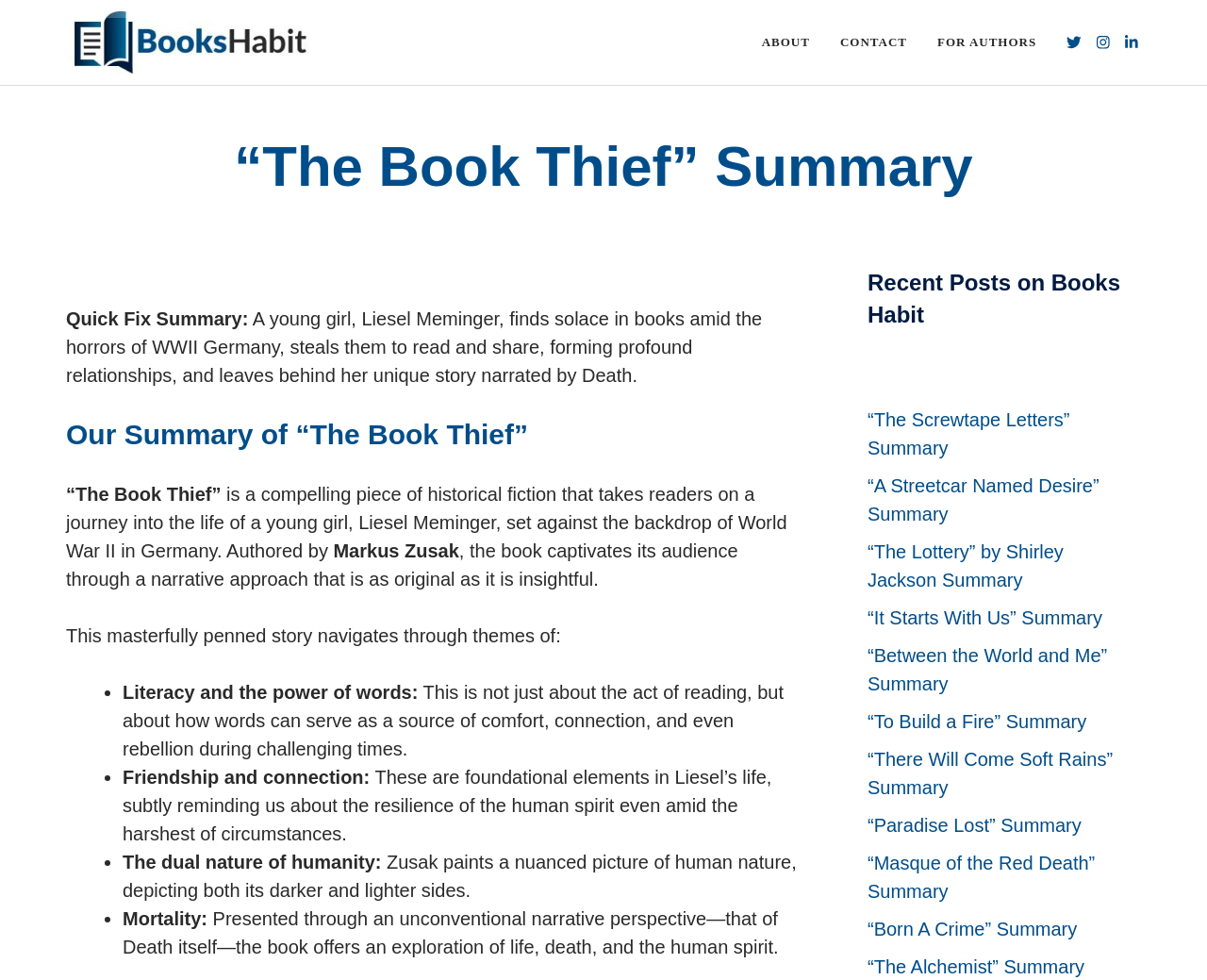Based on the image, provide a detailed and complete answer to the question: 
What is the theme of literacy and the power of words about?

The question asks for the theme of literacy and the power of words, which can be found in the bullet point 'Literacy and the power of words:' in the summary section of the webpage. The detailed answer is obtained by reading the corresponding text, which states that 'This is not just about the act of reading, but about how words can serve as a source of comfort, connection, and even rebellion during challenging times.'